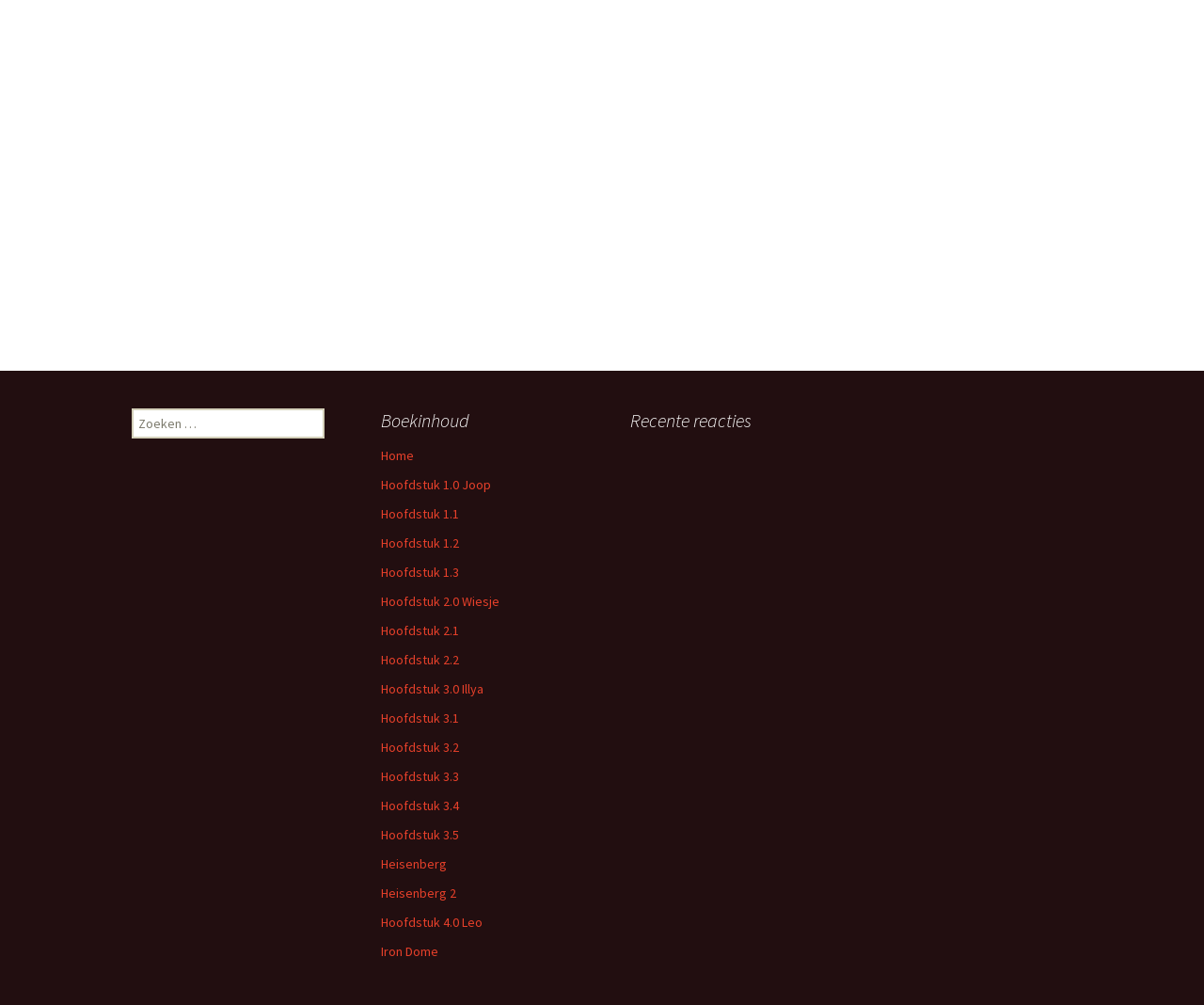Identify the bounding box of the UI element that matches this description: "Home".

[0.316, 0.445, 0.344, 0.462]